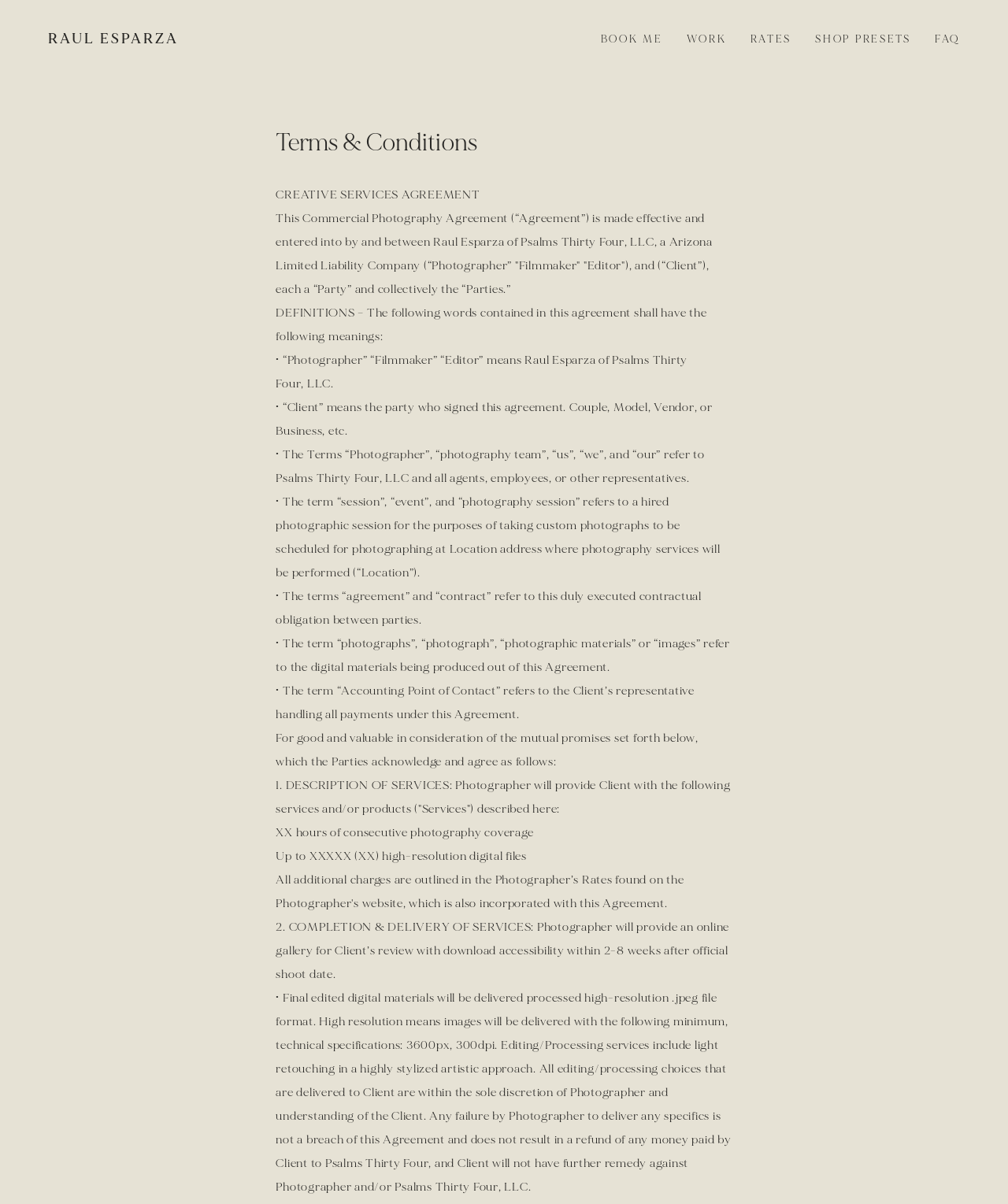With reference to the image, please provide a detailed answer to the following question: What is the name of the photographer?

I found the answer by looking at the top navigation links, where 'RAUL ESPARZA' is mentioned as a link. This suggests that Raul Esparza is the photographer's name.